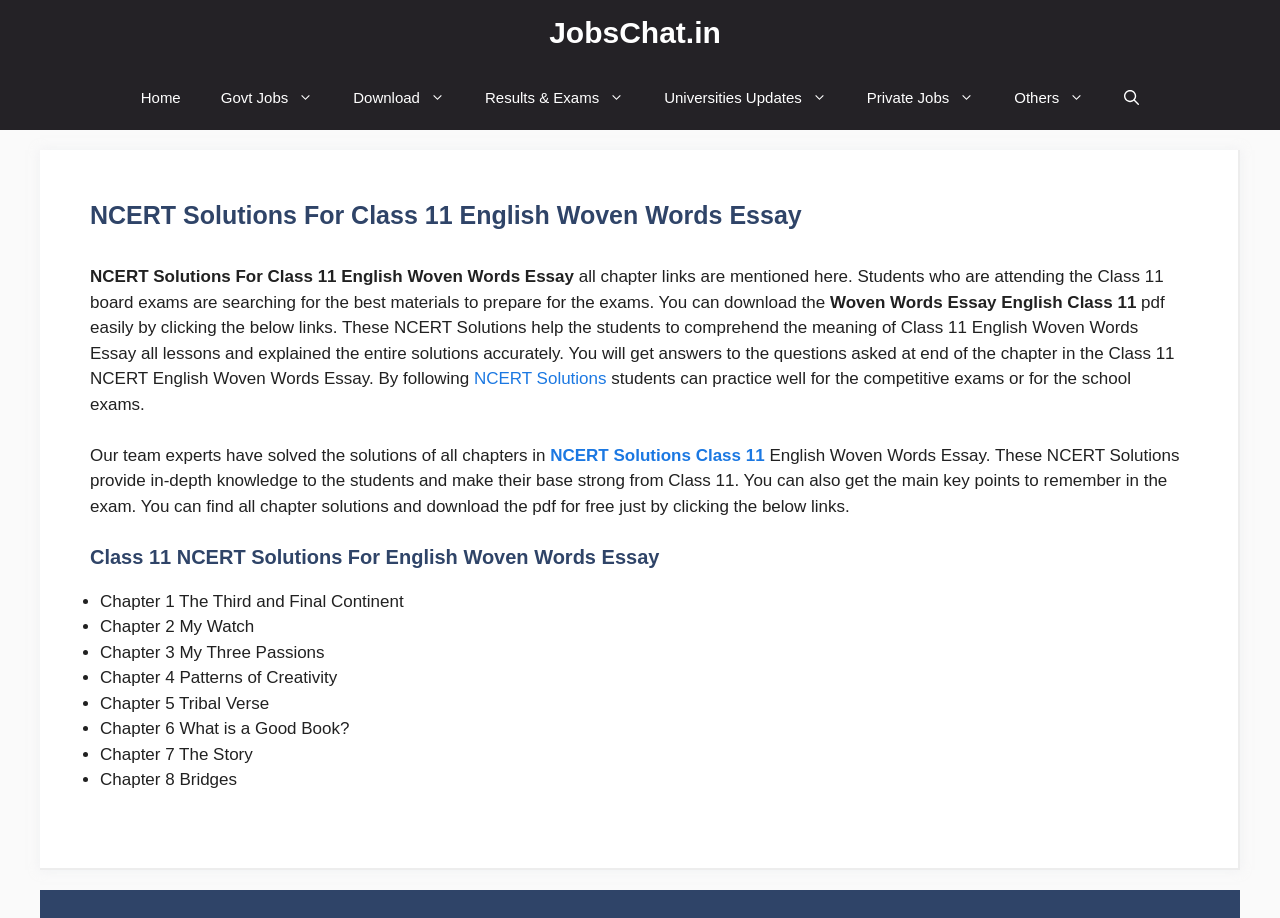Show the bounding box coordinates of the region that should be clicked to follow the instruction: "Click on the 'NCERT Solutions Class 11' link."

[0.43, 0.485, 0.597, 0.506]